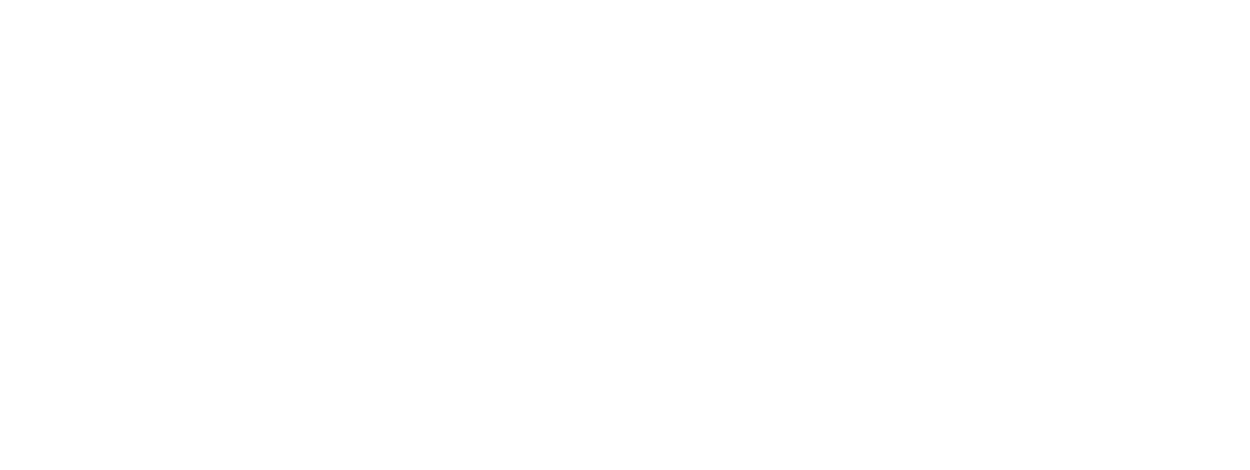What is the name of the product mentioned in the caption?
Refer to the image and provide a one-word or short phrase answer.

MDT Field Stock Remington SA Flat Dark Earth FDE